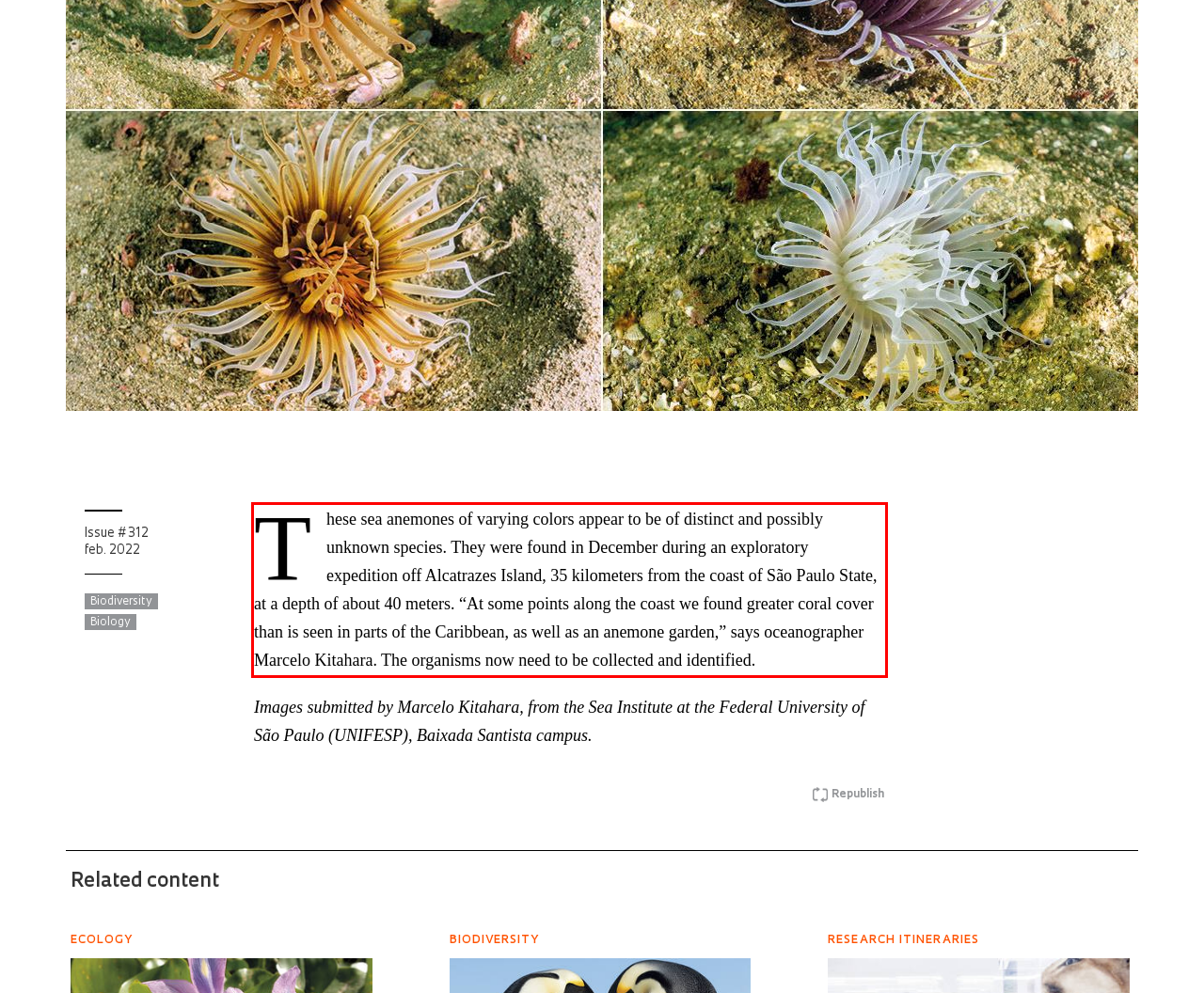Review the screenshot of the webpage and recognize the text inside the red rectangle bounding box. Provide the extracted text content.

These sea anemones of varying colors appear to be of distinct and possibly unknown species. They were found in December during an exploratory expedition off Alcatrazes Island, 35 kilometers from the coast of São Paulo State, at a depth of about 40 meters. “At some points along the coast we found greater coral cover than is seen in parts of the Caribbean, as well as an anemone garden,” says oceanographer Marcelo Kitahara. The organisms now need to be collected and identified.